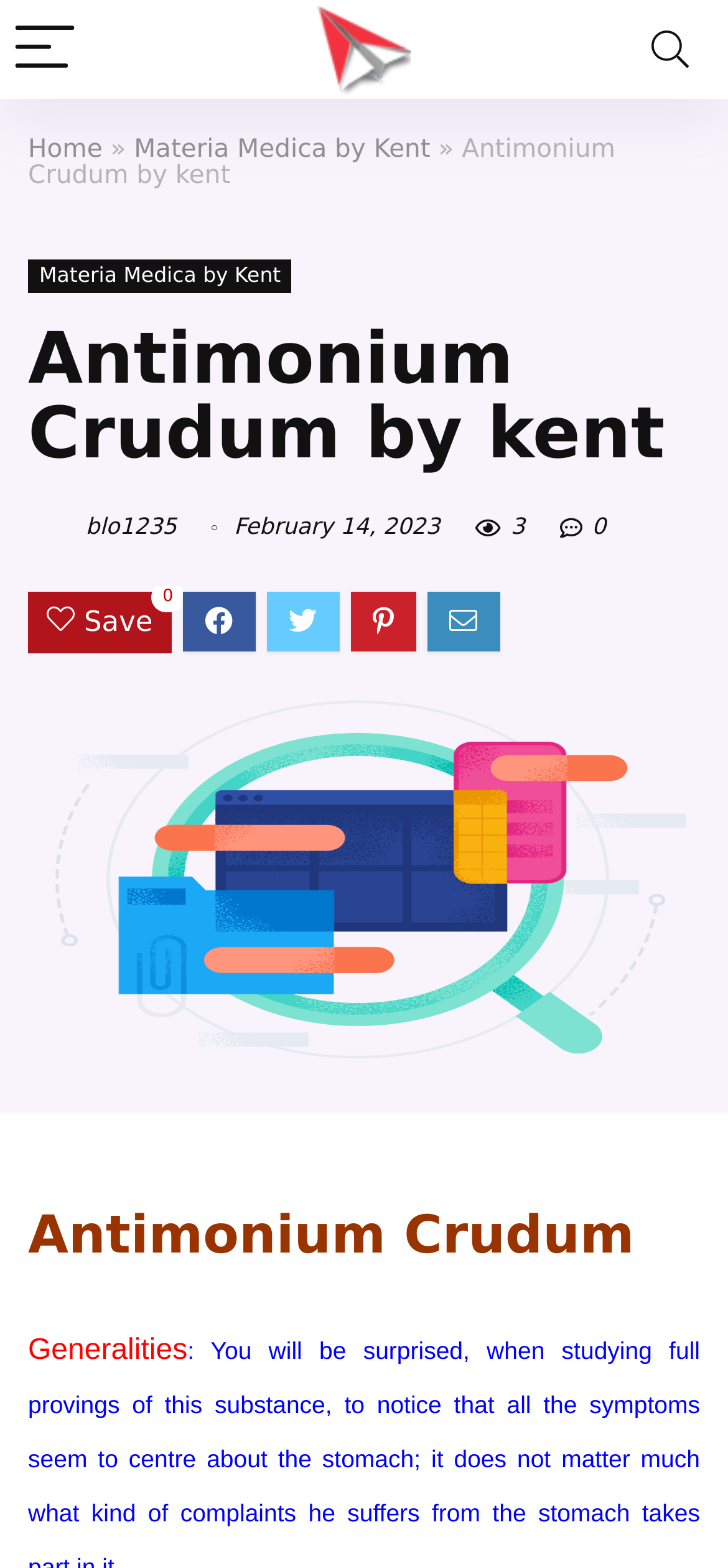Identify the bounding box coordinates of the HTML element based on this description: "Materia Medica by Kent".

[0.184, 0.086, 0.591, 0.105]